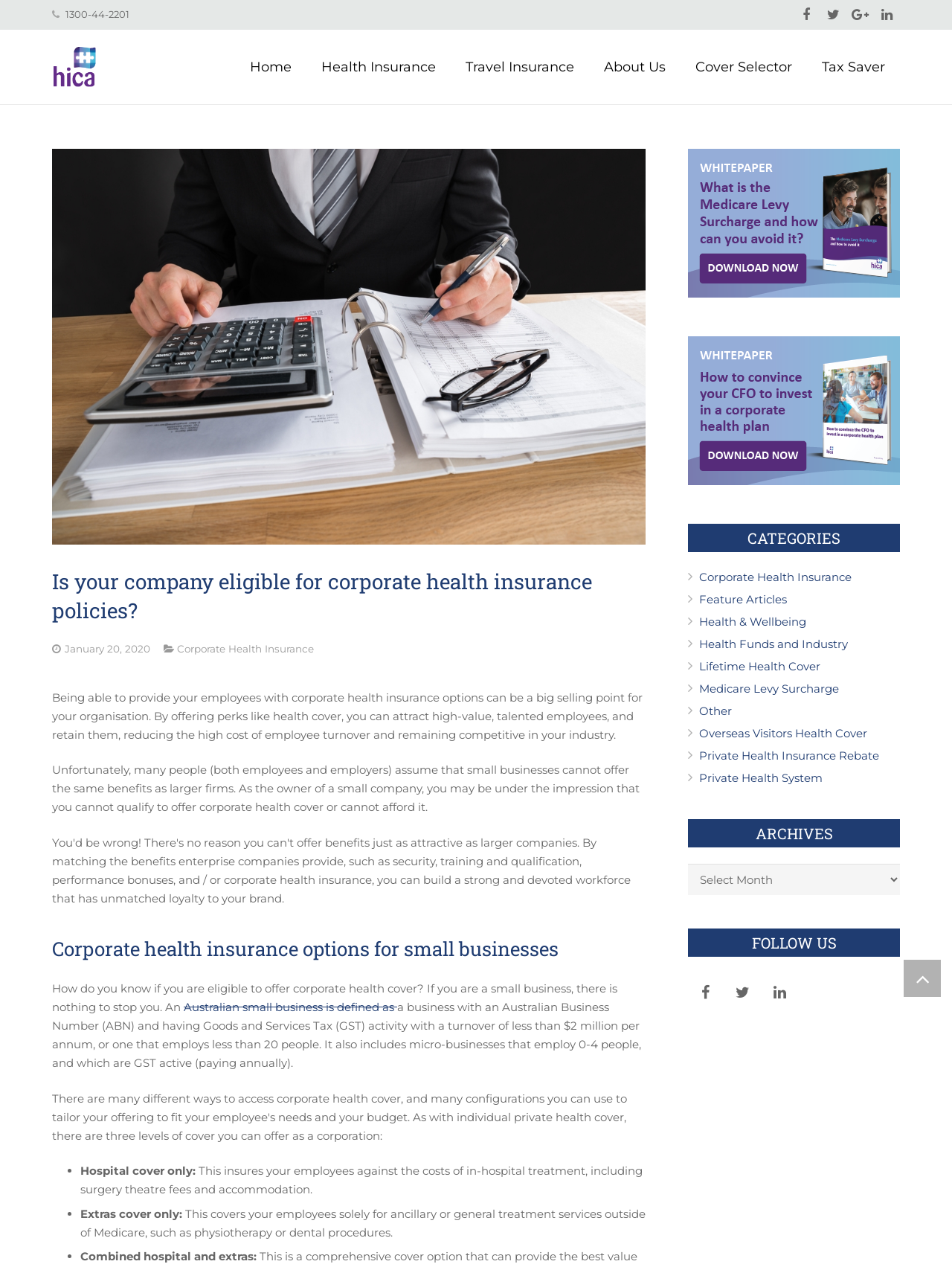How many social media links are there in the bottom right corner?
Examine the screenshot and reply with a single word or phrase.

3